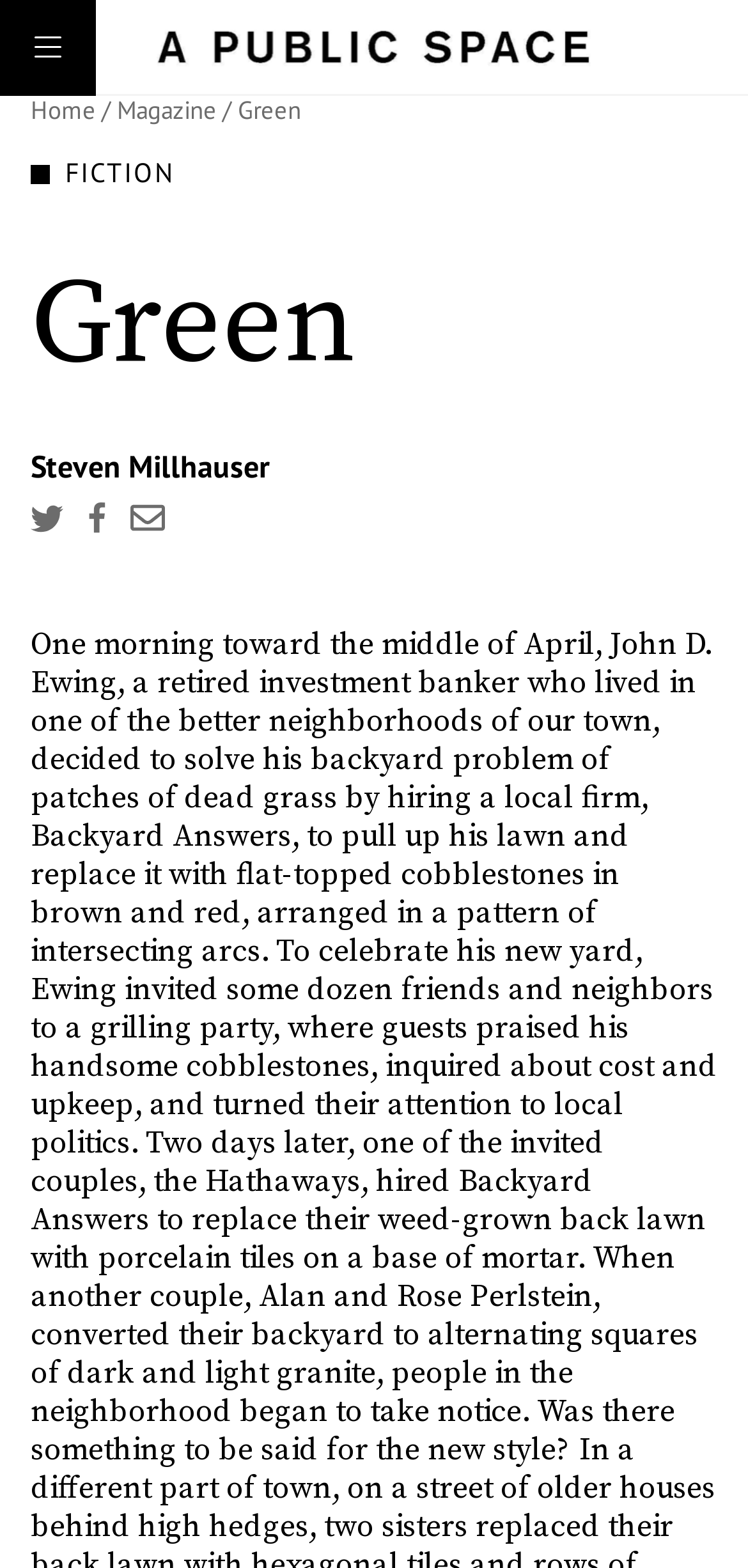Please predict the bounding box coordinates (top-left x, top-left y, bottom-right x, bottom-right y) for the UI element in the screenshot that fits the description: parent_node: × aria-label="open side navigation"

[0.0, 0.0, 0.128, 0.061]